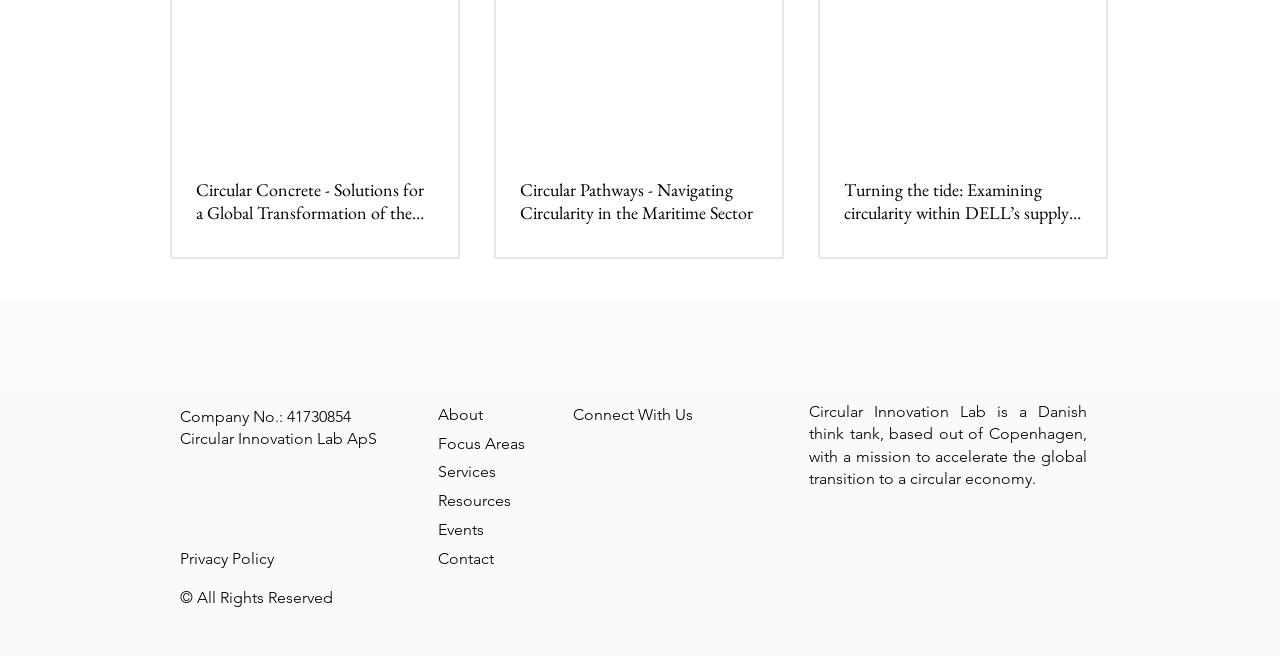Please identify the bounding box coordinates for the region that you need to click to follow this instruction: "View Privacy Policy".

[0.141, 0.837, 0.214, 0.865]